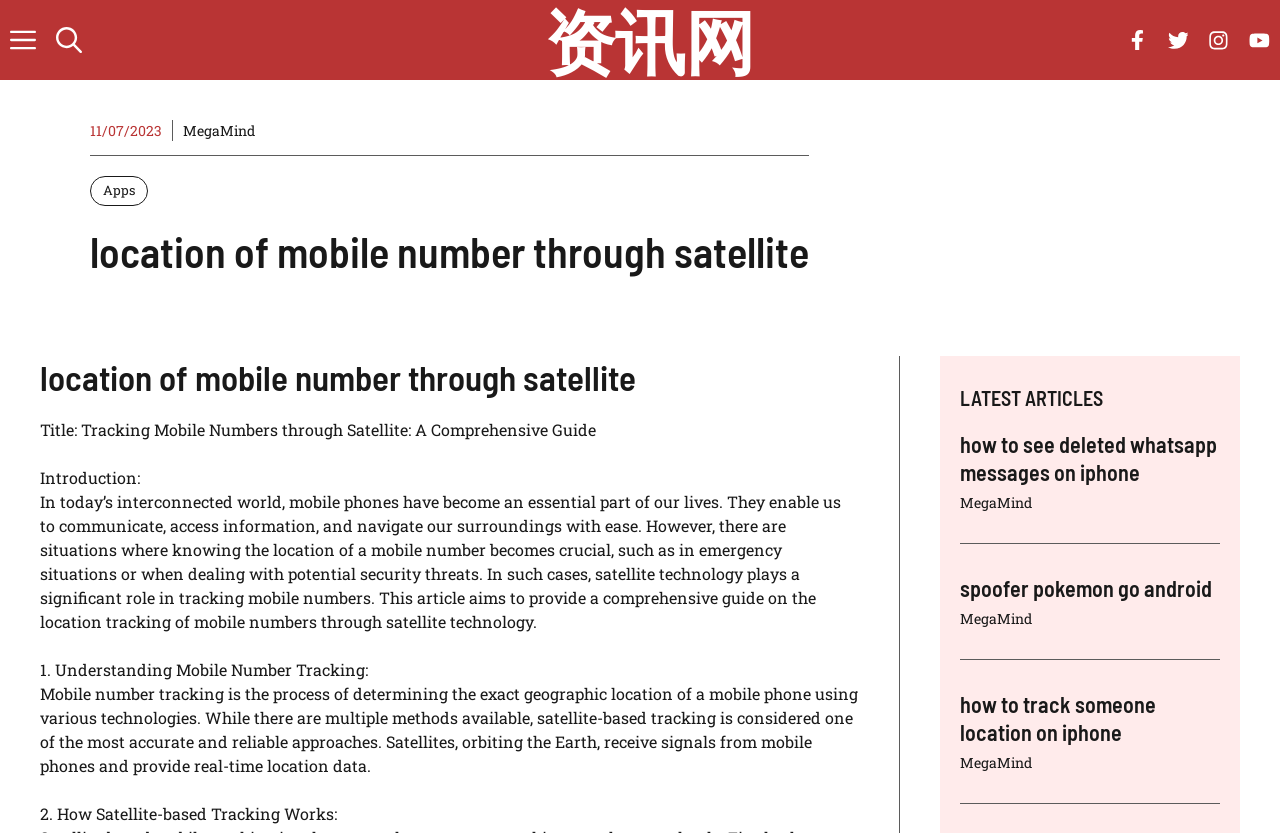Identify the bounding box coordinates of the section that should be clicked to achieve the task described: "Open Off-Canvas Panel".

[0.0, 0.0, 0.036, 0.096]